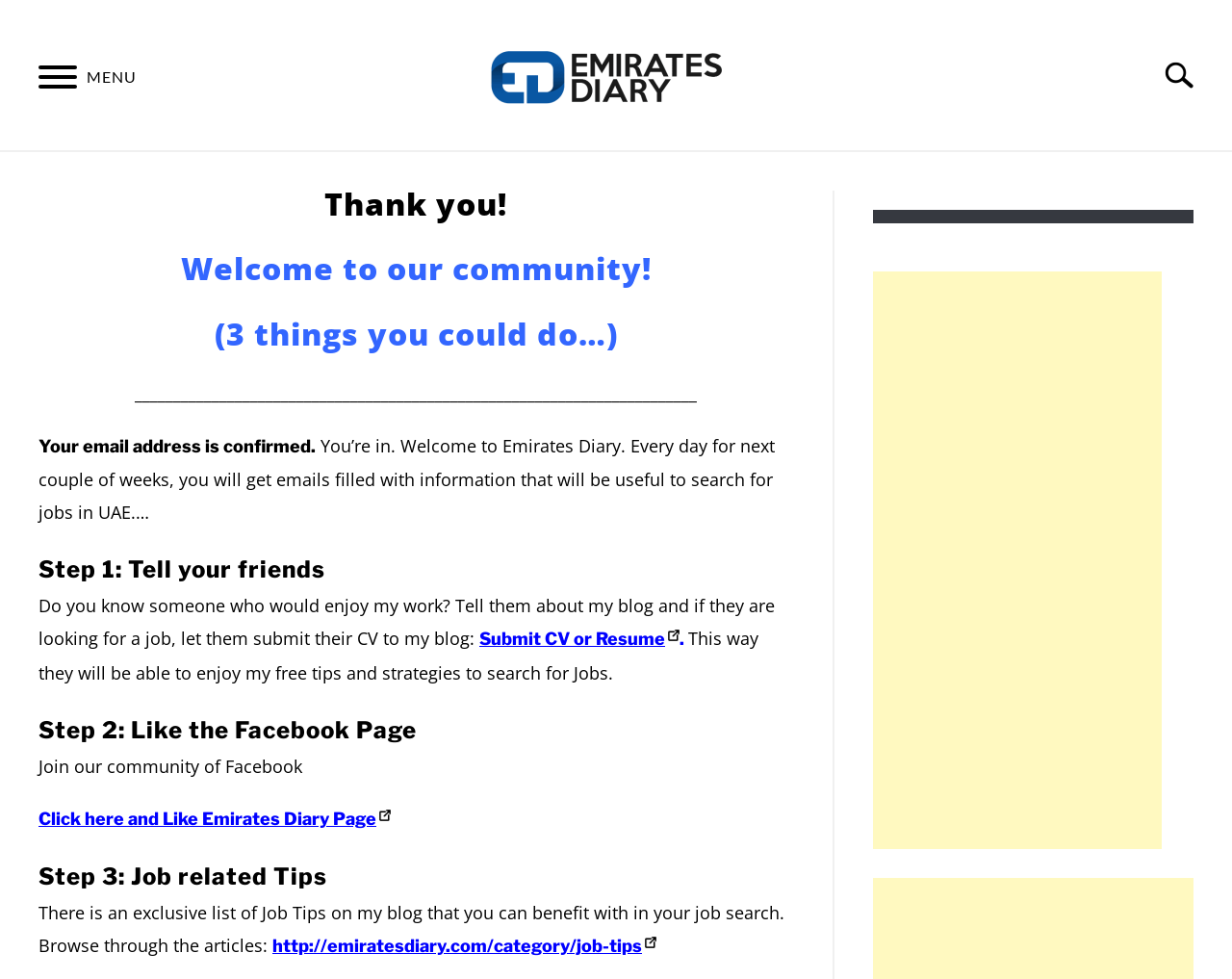What type of information will be received via email?
Use the information from the image to give a detailed answer to the question.

According to the text, every day for the next couple of weeks, emails will be received filled with information that will be useful to search for jobs in UAE.